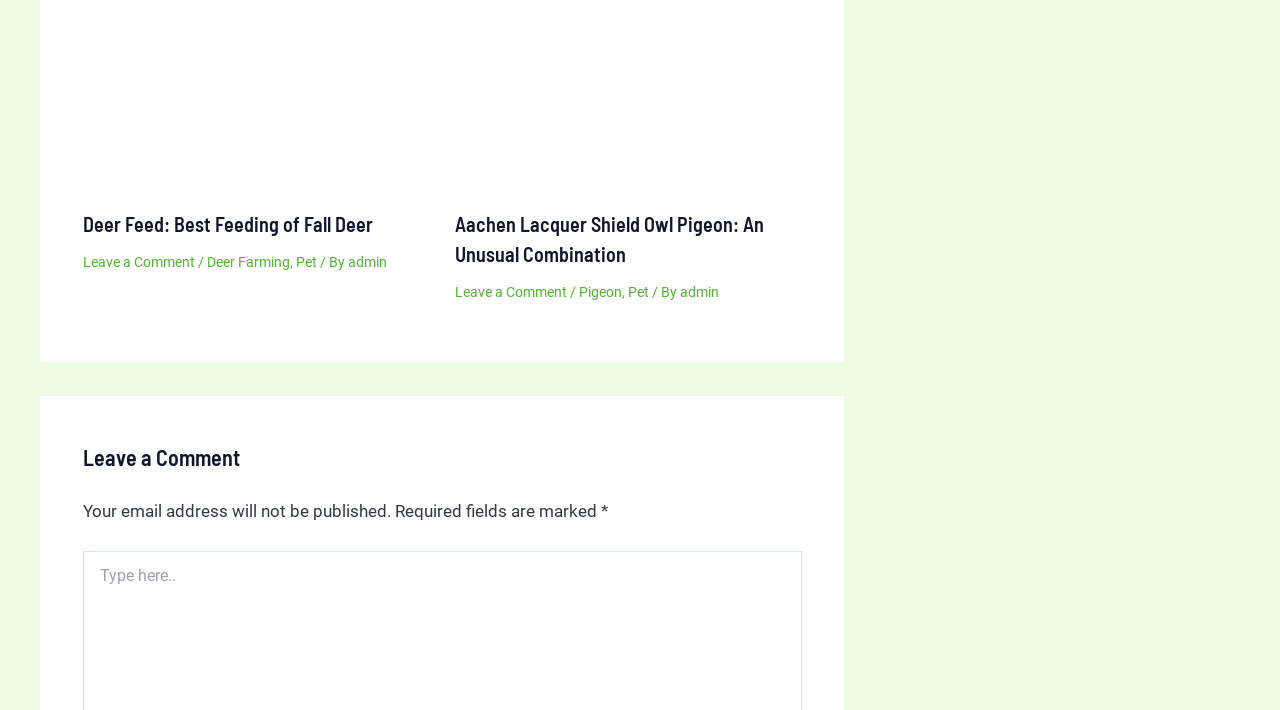What is the topic of the first article?
Using the image provided, answer with just one word or phrase.

Deer Feed